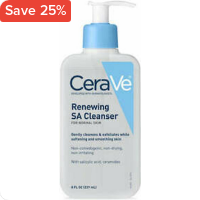Provide a comprehensive description of the image.

This image showcases the CeraVe Renewing SA Cleanser, specifically designed for normal skin. The product is presented in a sleek, pump bottle that emphasizes its practicality for everyday use. A red banner on the top left corner highlights a promotional offer, stating "Save 25%," making it appealing for budget-conscious consumers. The label features detailed information about its benefits, indicating that it gently cleanses and exfoliates while softening and smoothing the skin. The cleanser contains key ingredients like salicylic acid and ceramides, known for their skin-health benefits. This product is popular among individuals seeking effective cleansing solutions for normal skin types.